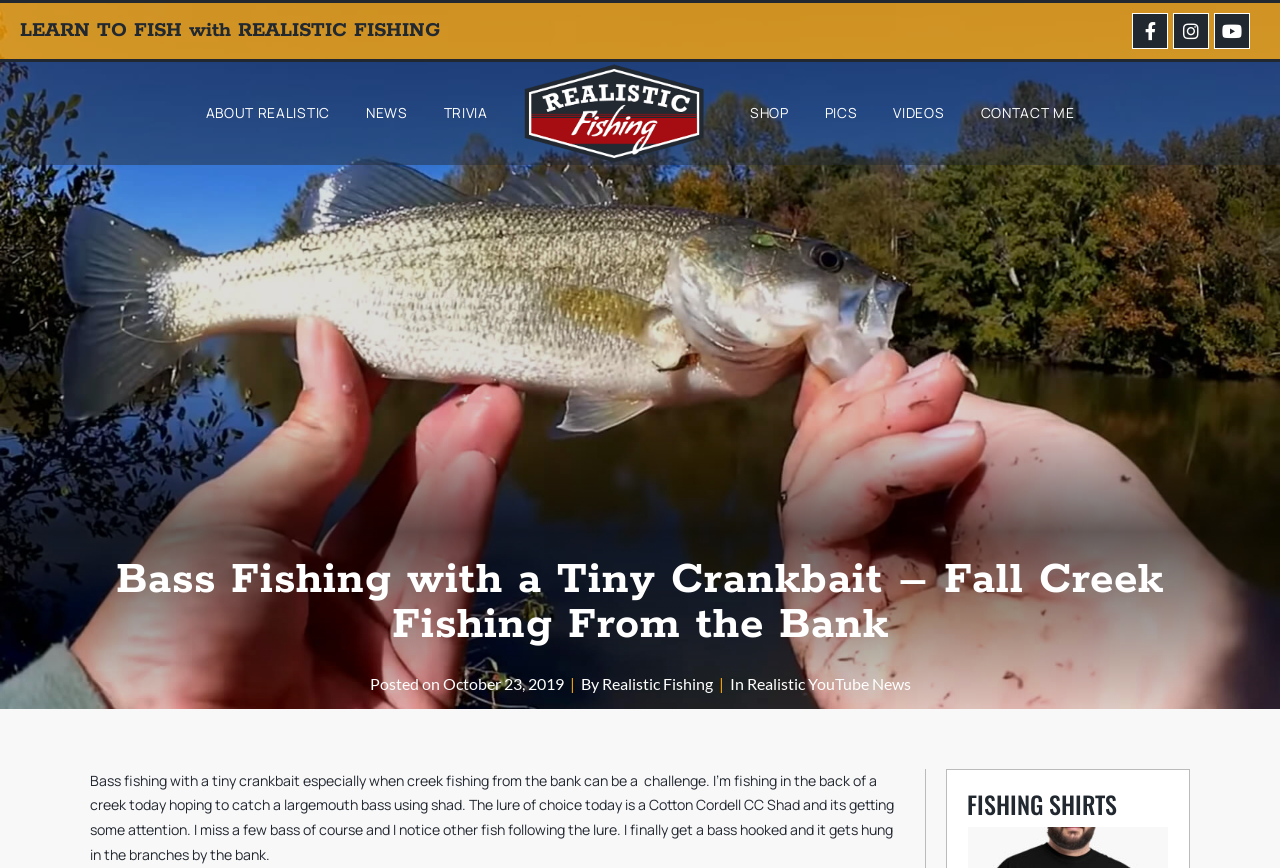What type of fish is the author trying to catch?
Answer the question with detailed information derived from the image.

I found the answer by reading the article's content, which mentions that the author is trying to catch a largemouth bass using a Cotton Cordell CC Shad lure.